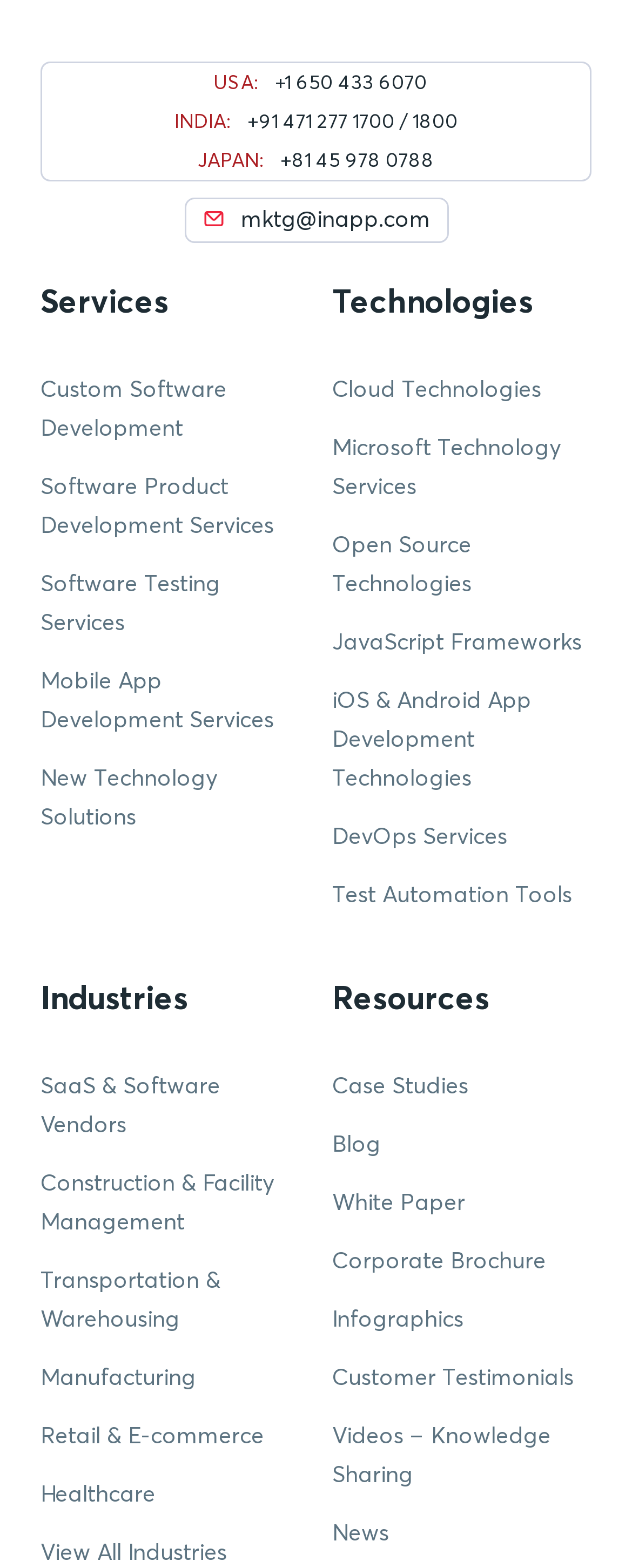Carefully examine the image and provide an in-depth answer to the question: How many countries' contact numbers are listed?

I counted the number of country labels ('USA:', 'INDIA:', 'JAPAN:') and their corresponding contact numbers, which are three.